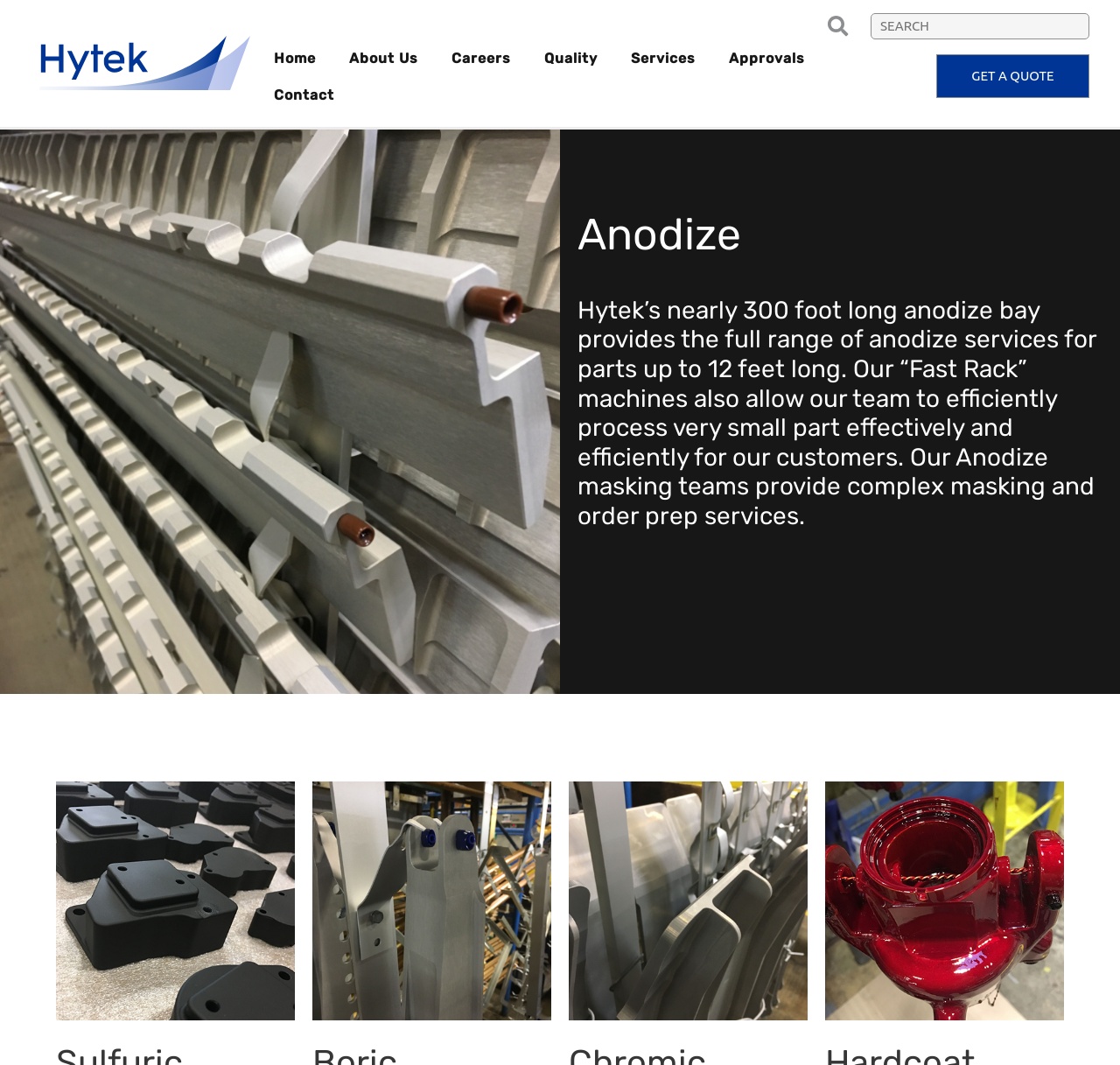Determine the bounding box coordinates for the HTML element mentioned in the following description: "Quality". The coordinates should be a list of four floats ranging from 0 to 1, represented as [left, top, right, bottom].

[0.472, 0.037, 0.547, 0.072]